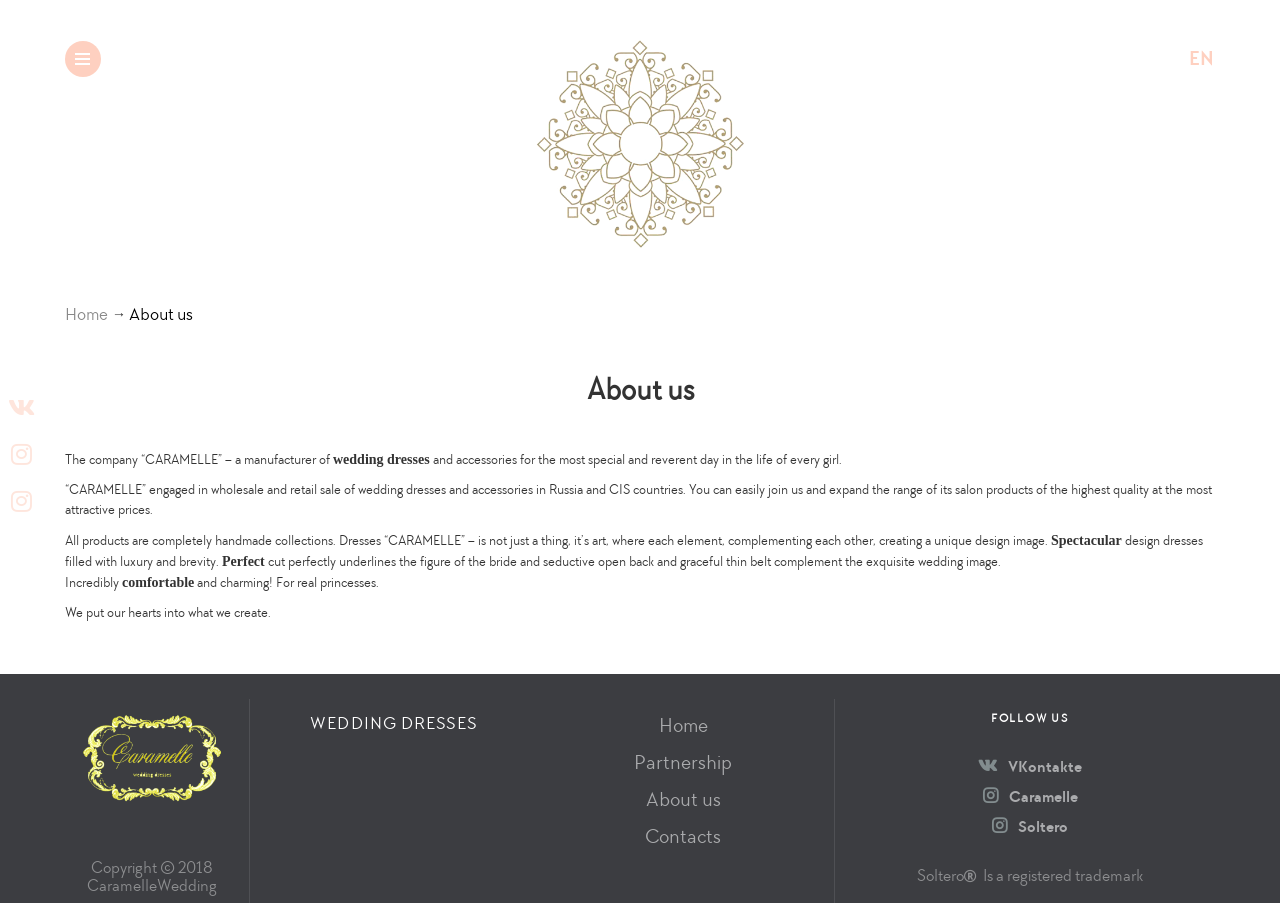What is the characteristic of Caramelle's dresses?
Answer with a single word or phrase, using the screenshot for reference.

Handmade